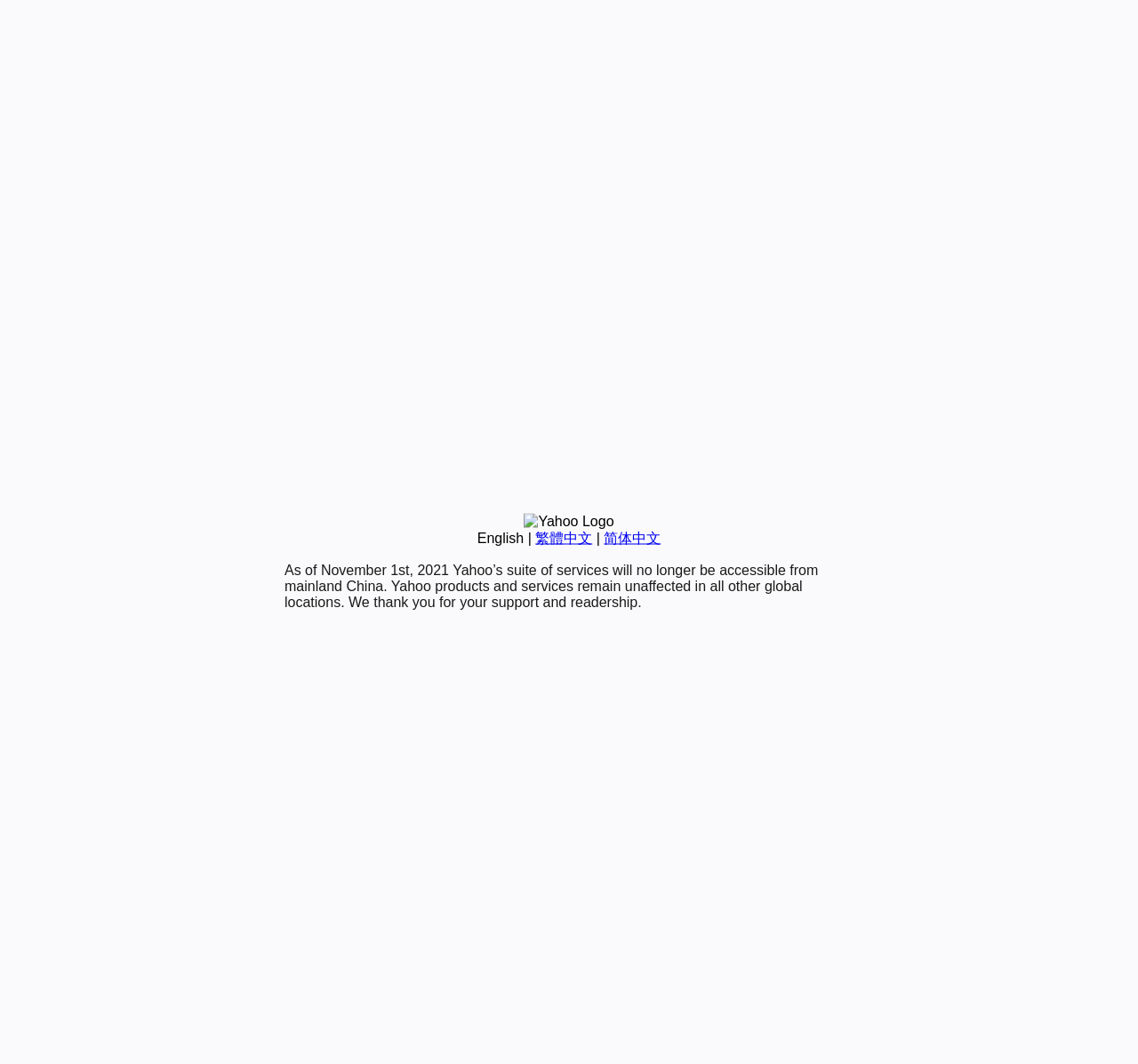From the element description: "繁體中文", extract the bounding box coordinates of the UI element. The coordinates should be expressed as four float numbers between 0 and 1, in the order [left, top, right, bottom].

[0.47, 0.498, 0.52, 0.513]